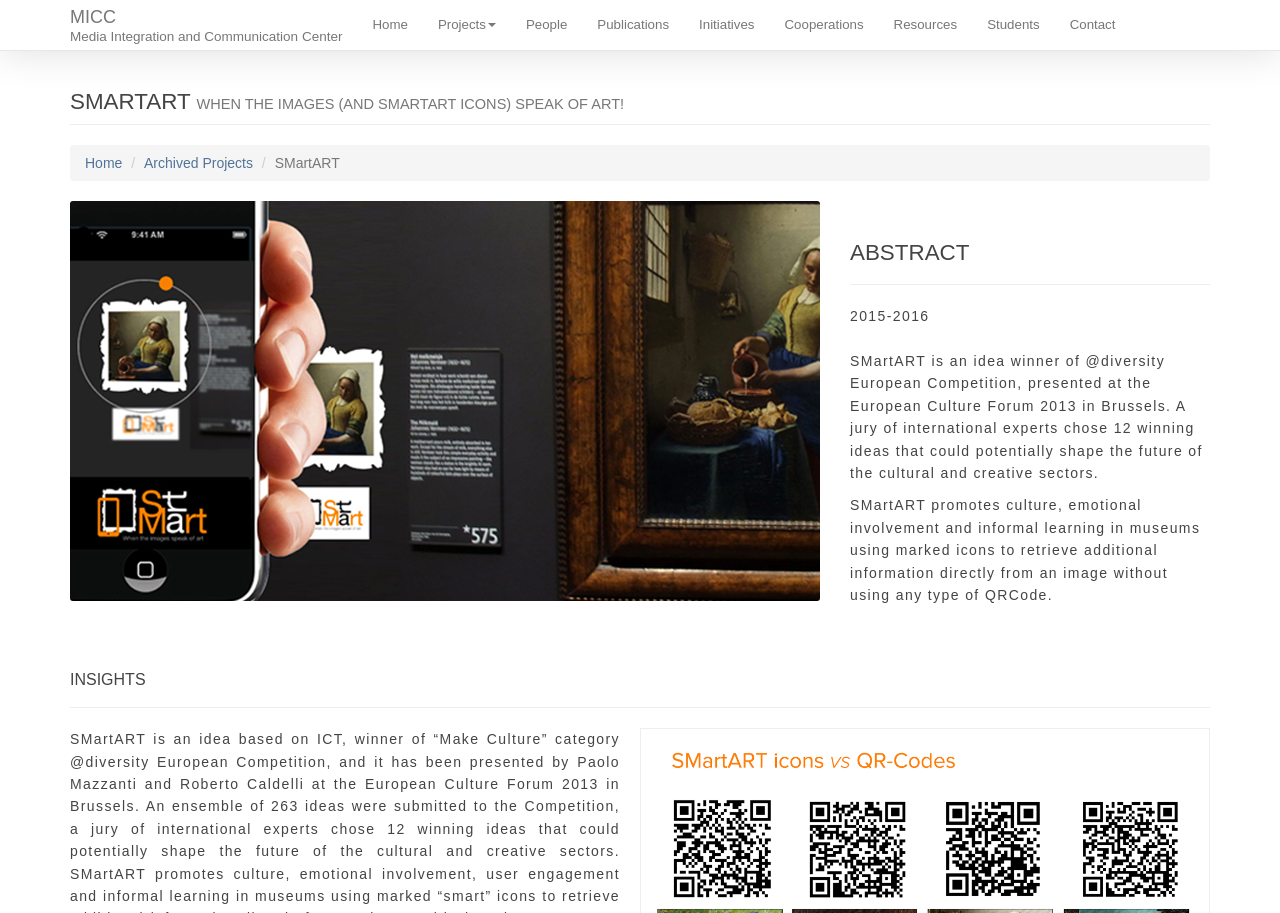Identify the bounding box coordinates of the part that should be clicked to carry out this instruction: "go to home page".

[0.279, 0.0, 0.33, 0.055]